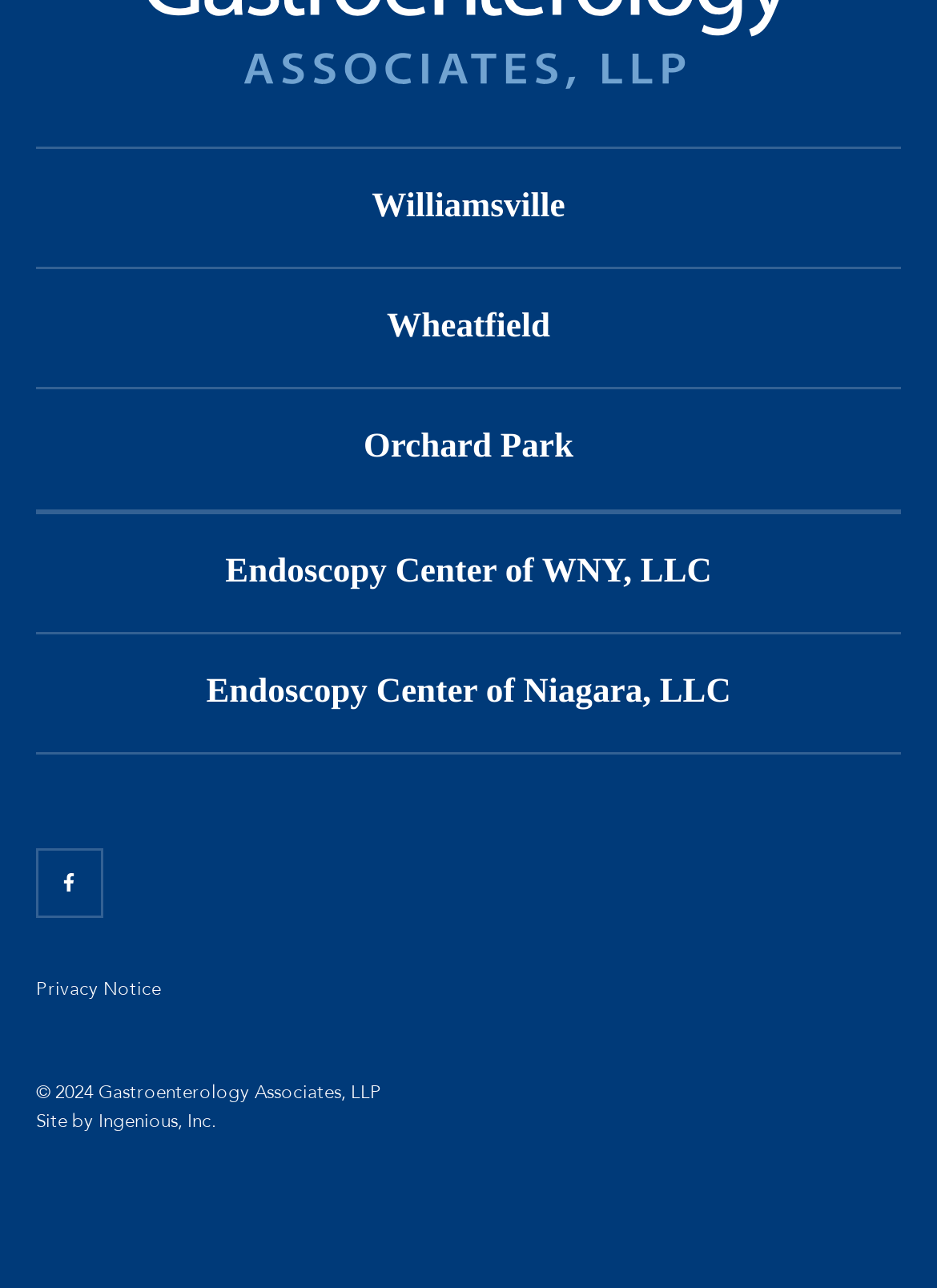Predict the bounding box coordinates of the area that should be clicked to accomplish the following instruction: "visit Ingenious, Inc.". The bounding box coordinates should consist of four float numbers between 0 and 1, i.e., [left, top, right, bottom].

[0.105, 0.859, 0.231, 0.88]